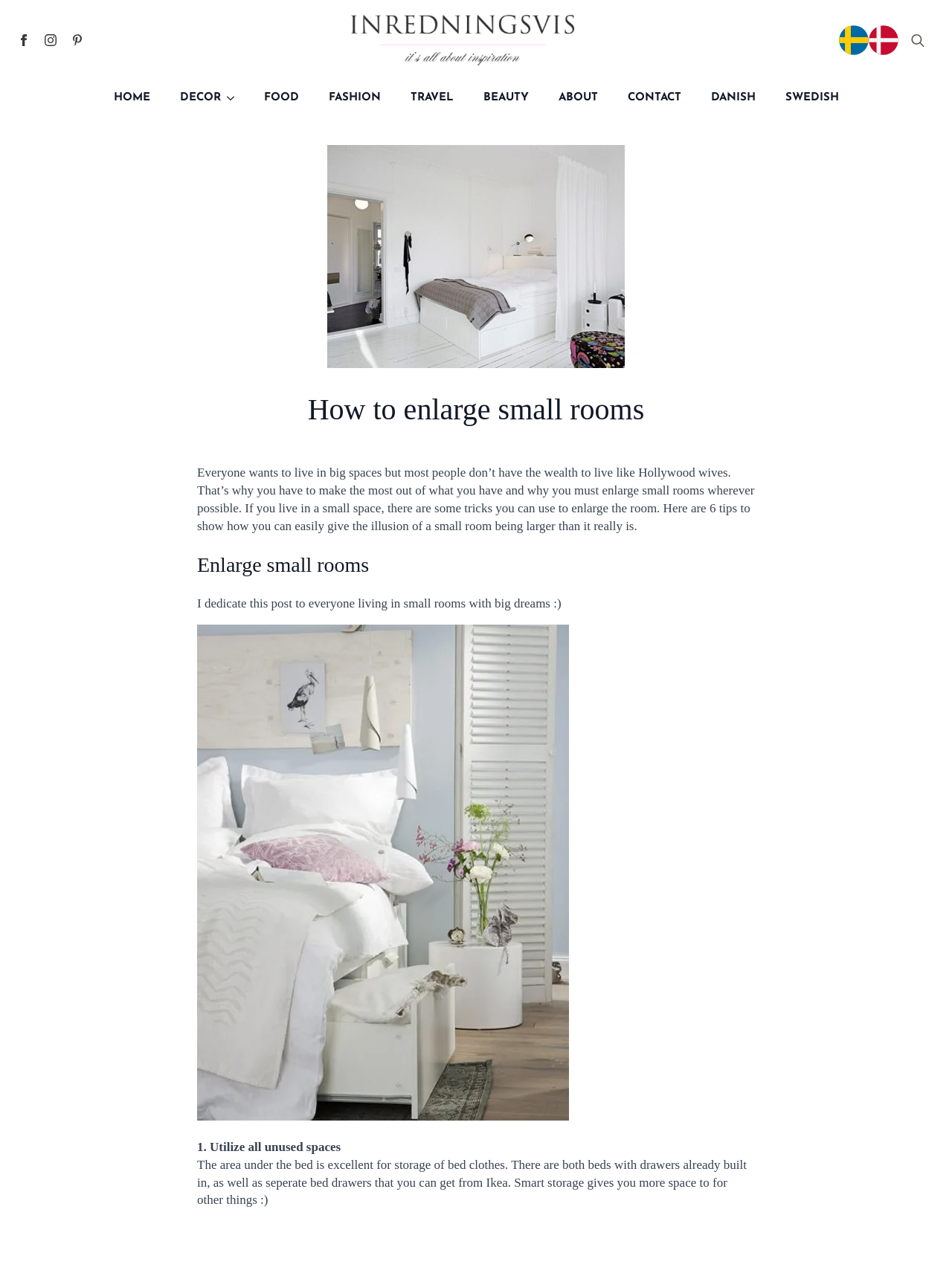How many tips are provided in the article?
Ensure your answer is thorough and detailed.

The article mentions '6 tips to show how you can easily give the illusion of a small room being larger than it really is', which suggests that there are six tips provided in the article to help readers enlarge small rooms.